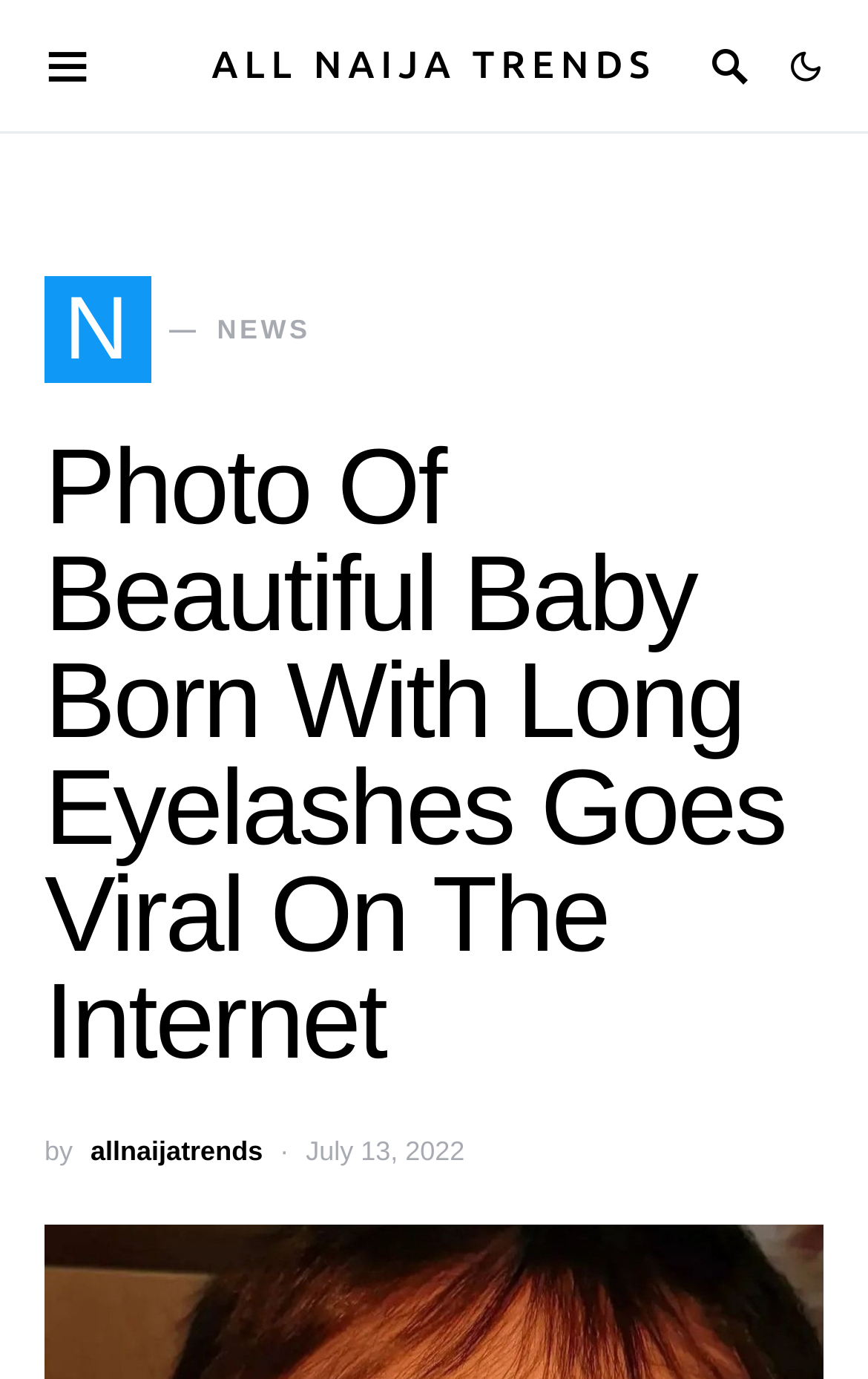Can you find and generate the webpage's heading?

Photo Of Beautiful Baby Born With Long Eyelashes Goes Viral On The Internet